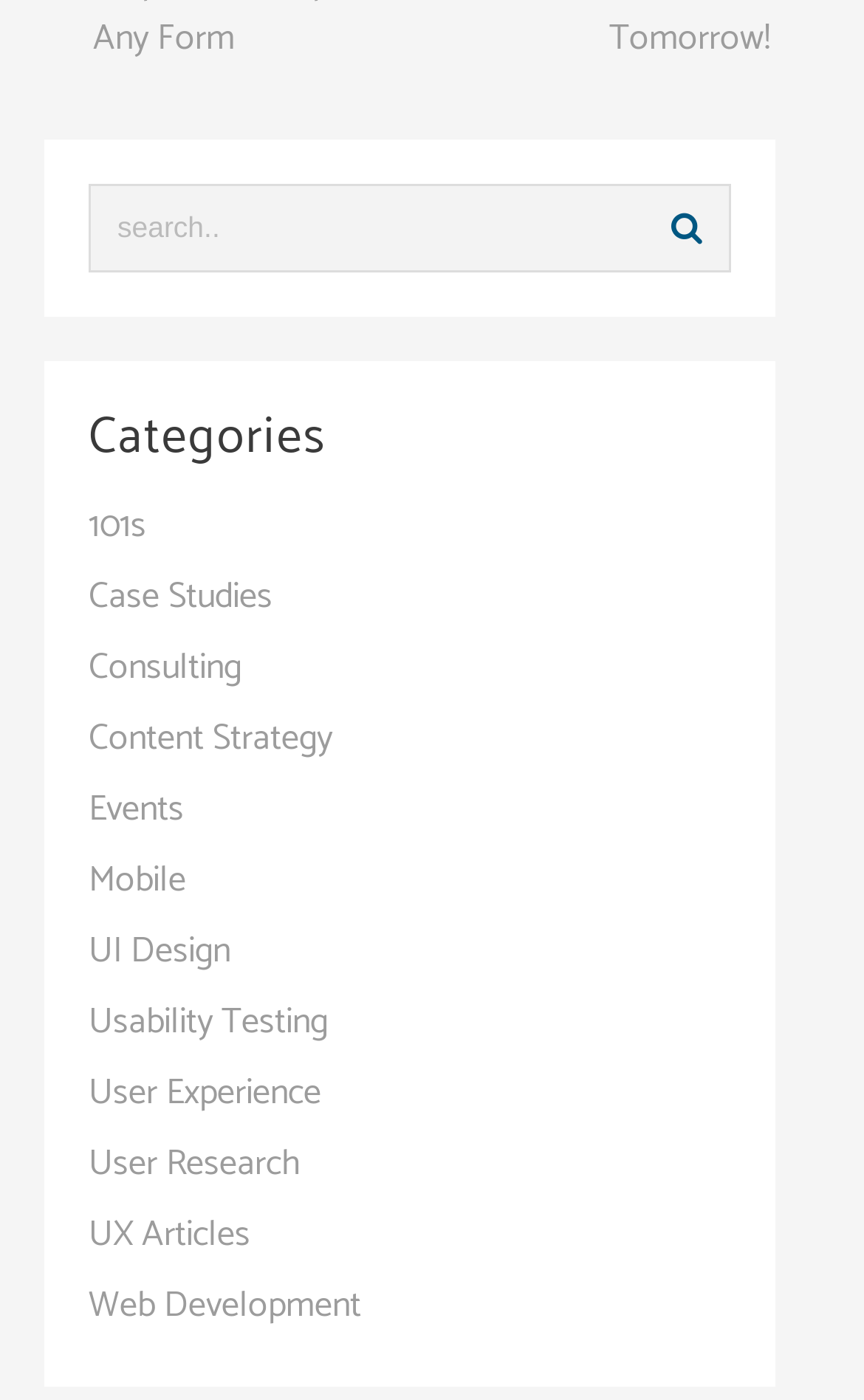What is the position of the 'User Experience' link?
Please provide a detailed answer to the question.

The 'User Experience' link is the 10th link listed under the 'Categories' section, located vertically below the 'Usability Testing' link and above the 'User Research' link.